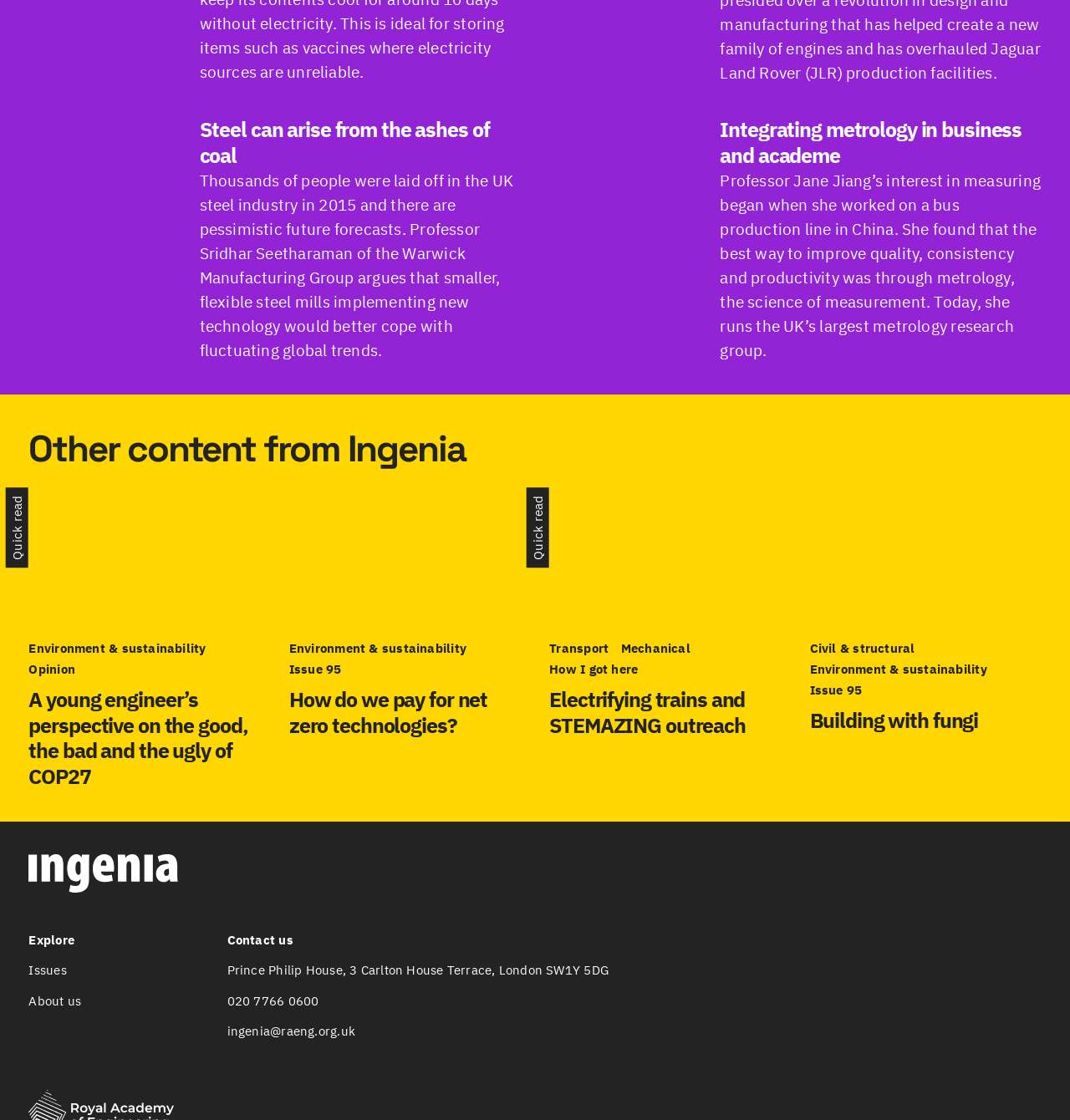What is the title of the first article?
Refer to the image and provide a concise answer in one word or phrase.

Steel can arise from the ashes of coal